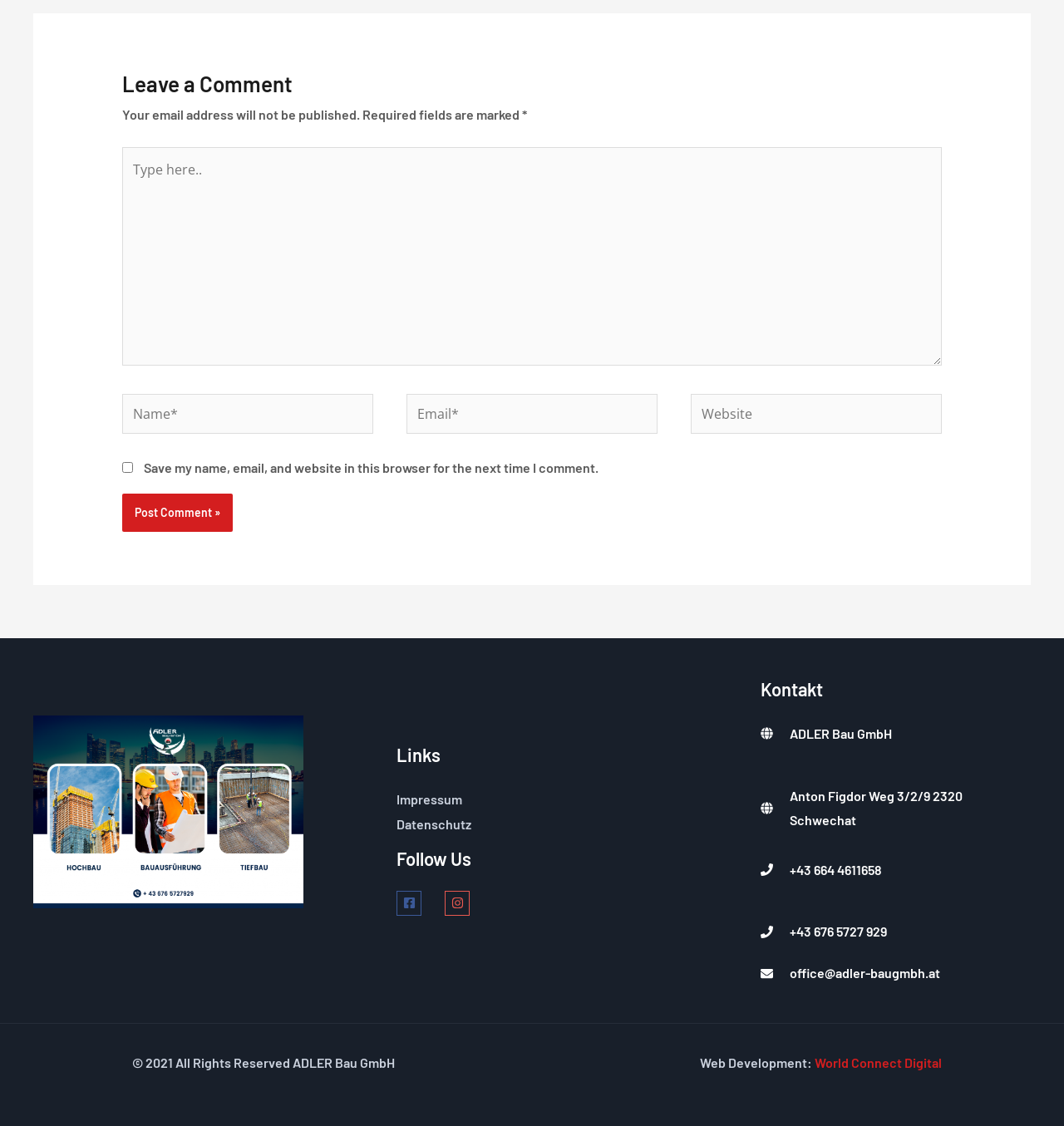Find the coordinates for the bounding box of the element with this description: "aria-label="instagram"".

[0.418, 0.791, 0.457, 0.813]